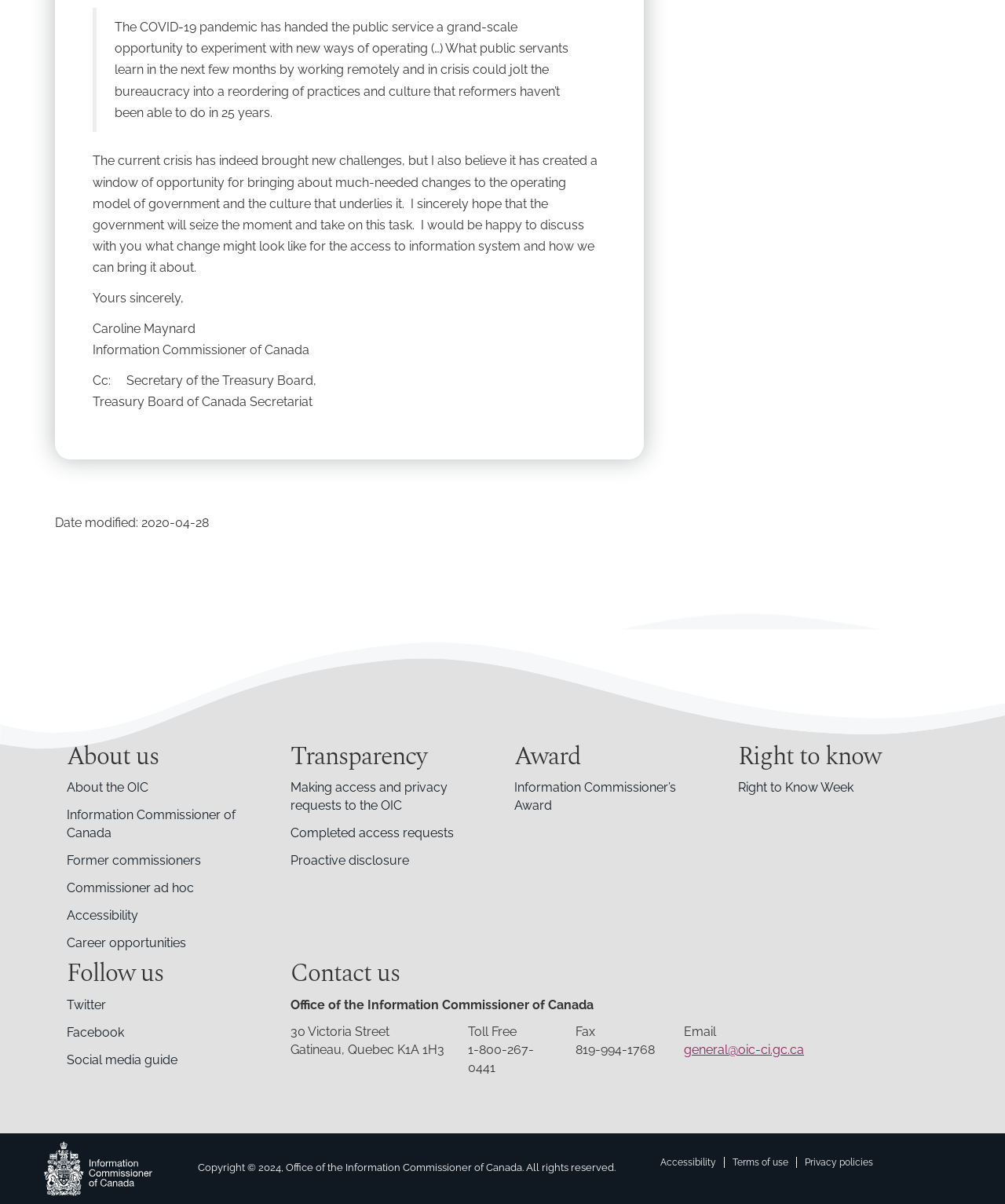From the webpage screenshot, identify the region described by Twitter Facebook Social media guide. Provide the bounding box coordinates as (top-left x, top-left y, bottom-right x, bottom-right y), with each value being a floating point number between 0 and 1.

[0.066, 0.827, 0.266, 0.895]